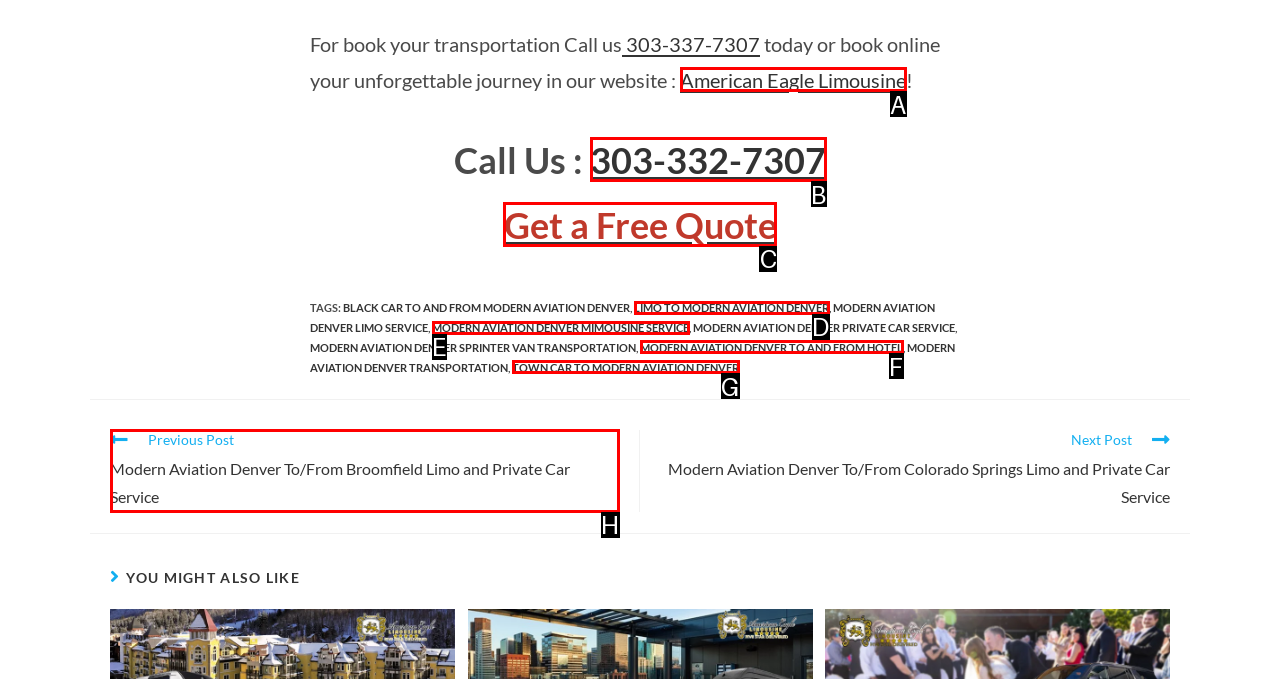Which option should be clicked to complete this task: Get a free quote
Reply with the letter of the correct choice from the given choices.

C